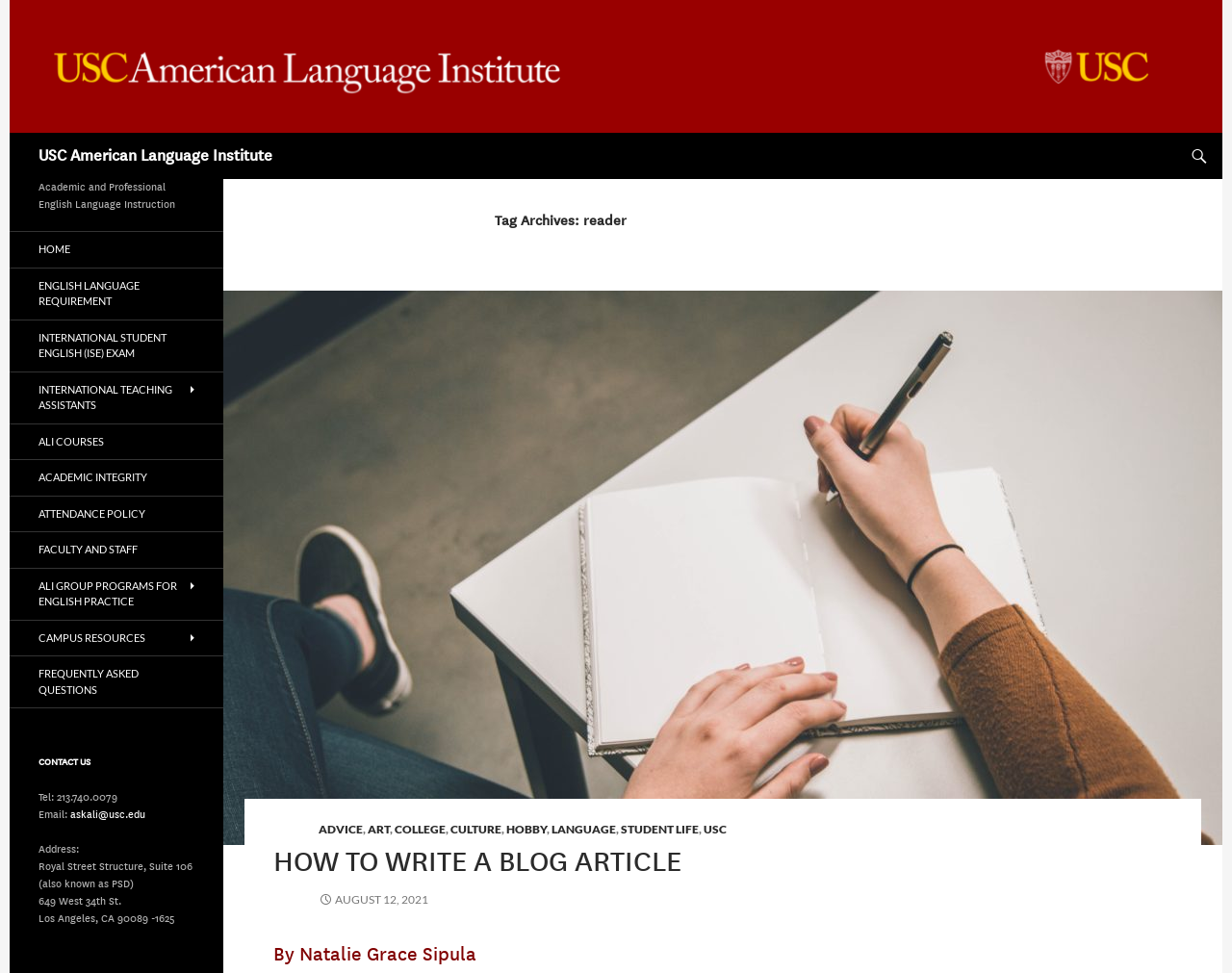Generate an in-depth caption that captures all aspects of the webpage.

The webpage is about the USC American Language Institute, with a focus on academic and professional English language instruction. At the top, there is a link to the institute's homepage, followed by a heading with the institute's name. 

To the right of the institute's name, there are three links: "Search", "SKIP TO CONTENT", and another link with no text. Below the institute's name, there is a header section with a heading "Tag Archives: reader" and a hidden link. 

The main content of the page is divided into two sections. The first section has a heading "HOW TO WRITE A BLOG ARTICLE" and a link with the same text. Below this, there is a link with a date "AUGUST 12, 2021" and a time. The second section has a heading "By Natalie Grace Sipula".

On the left side of the page, there is a navigation menu with 12 links, including "HOME", "ENGLISH LANGUAGE REQUIREMENT", "INTERNATIONAL STUDENT ENGLISH (ISE) EXAM", and others. 

At the bottom of the page, there is a "CONTACT US" section with the institute's contact information, including phone number, email, and address. There are also several links to other resources, such as "ALI COURSES", "ACADEMIC INTEGRITY", and "FACULTY AND STAFF".